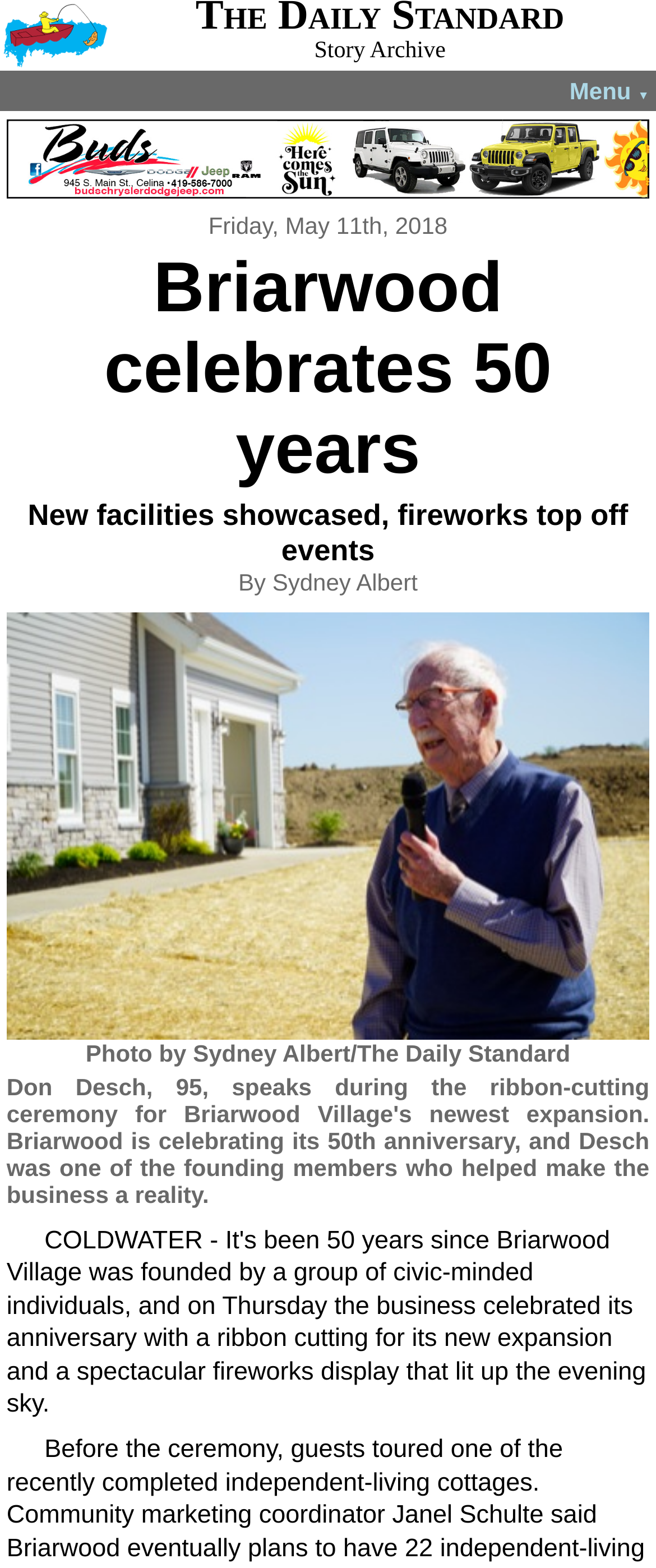What is the event being celebrated?
Please provide a single word or phrase as your answer based on the image.

Briarwood's 50th anniversary